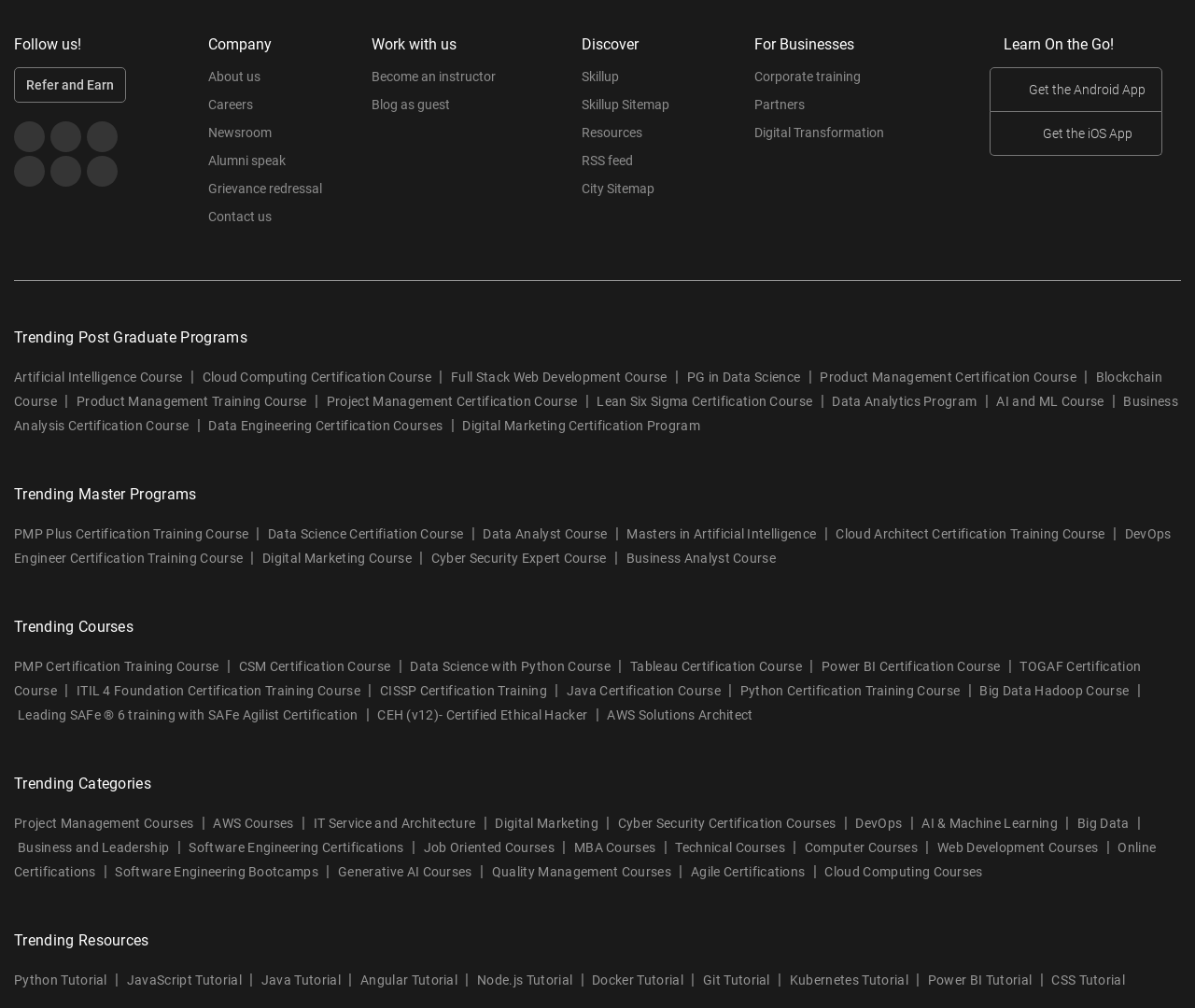Please answer the following question using a single word or phrase: 
What is the 'Discover' section about?

Skillup, Resources, RSS feed, City Sitemap